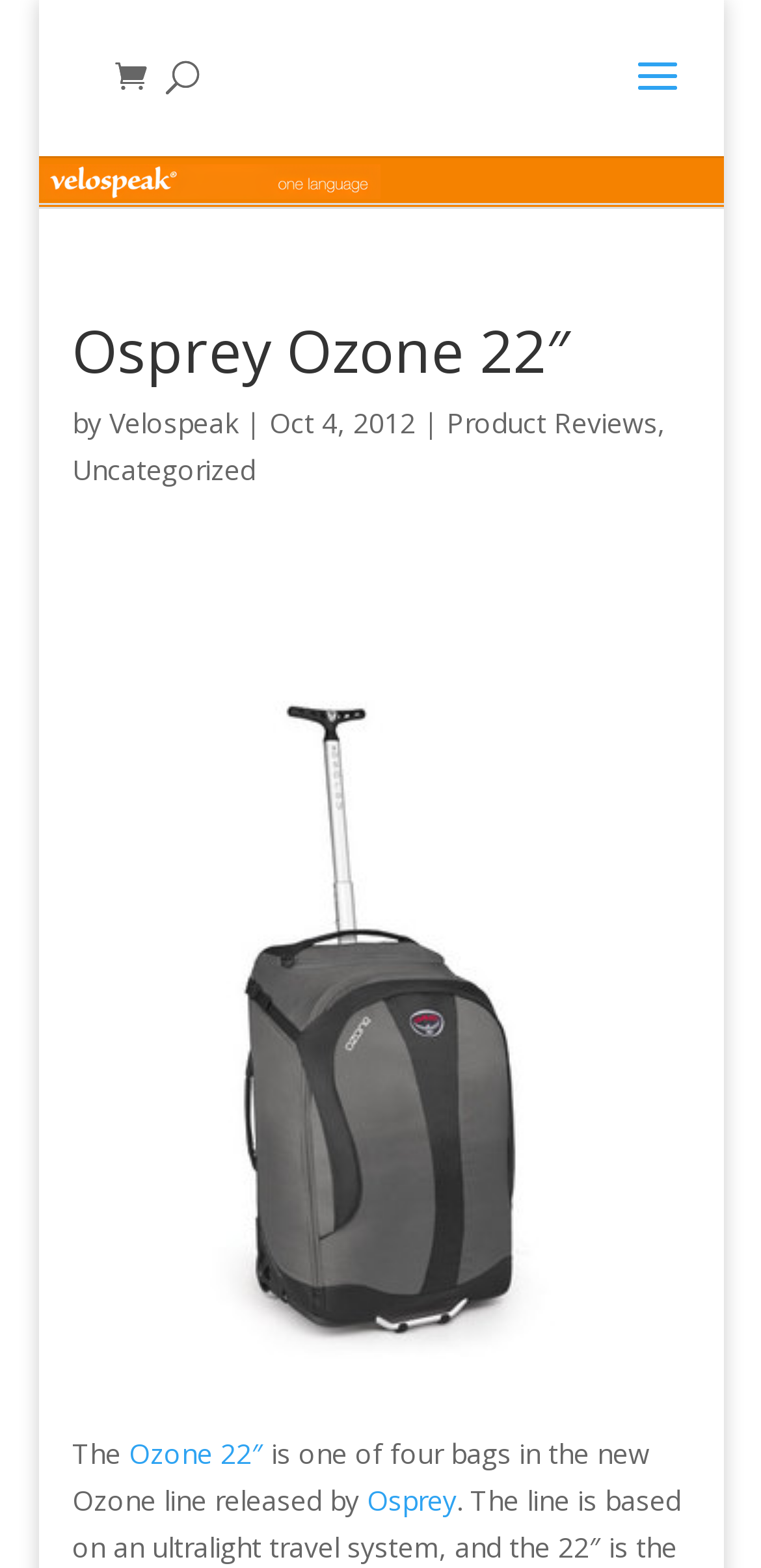What is the brand of the Ozone 22″ bag?
Using the visual information from the image, give a one-word or short-phrase answer.

Osprey